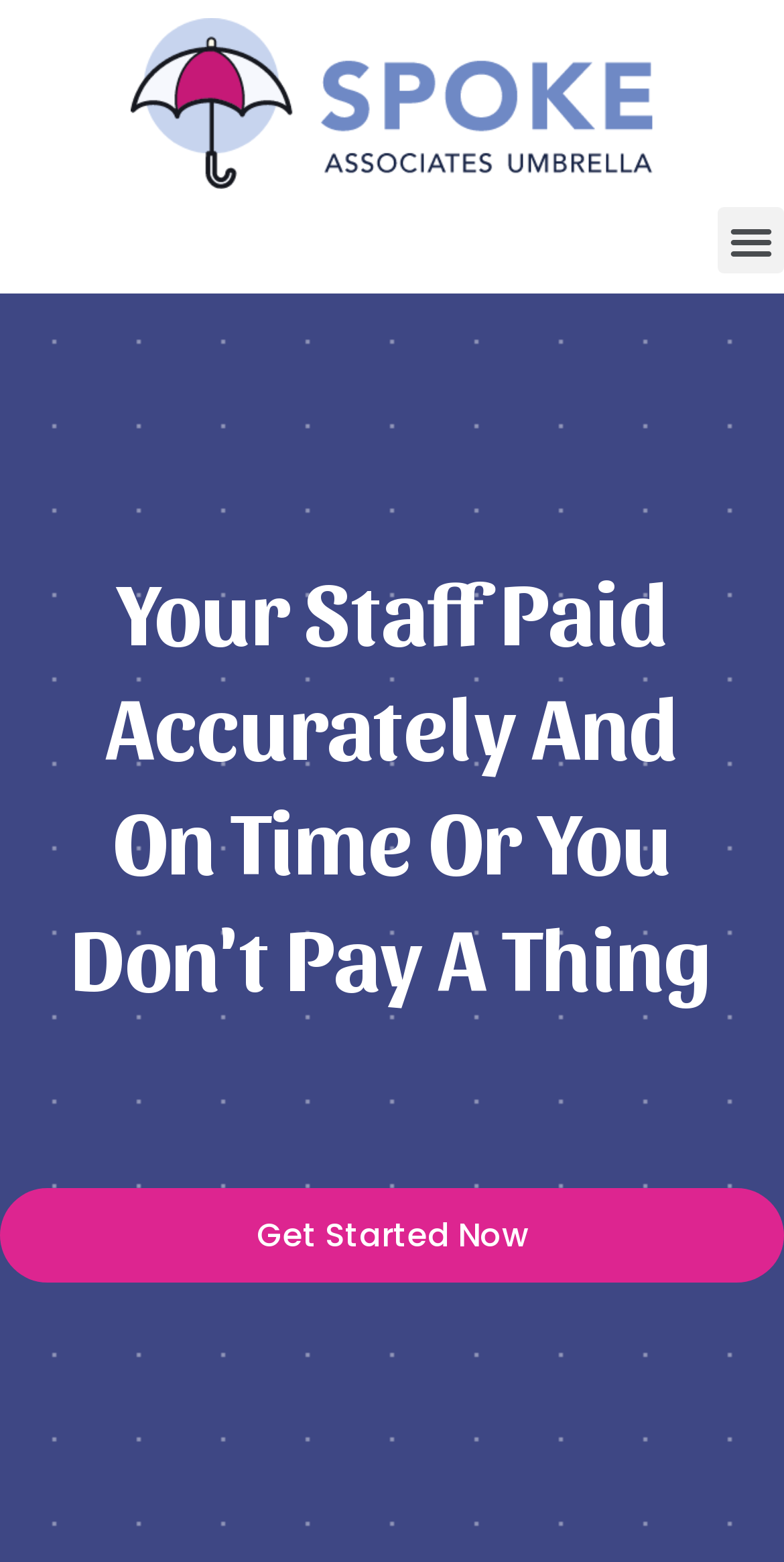Please specify the bounding box coordinates in the format (top-left x, top-left y, bottom-right x, bottom-right y), with all values as floating point numbers between 0 and 1. Identify the bounding box of the UI element described by: Menu

[0.915, 0.133, 1.0, 0.175]